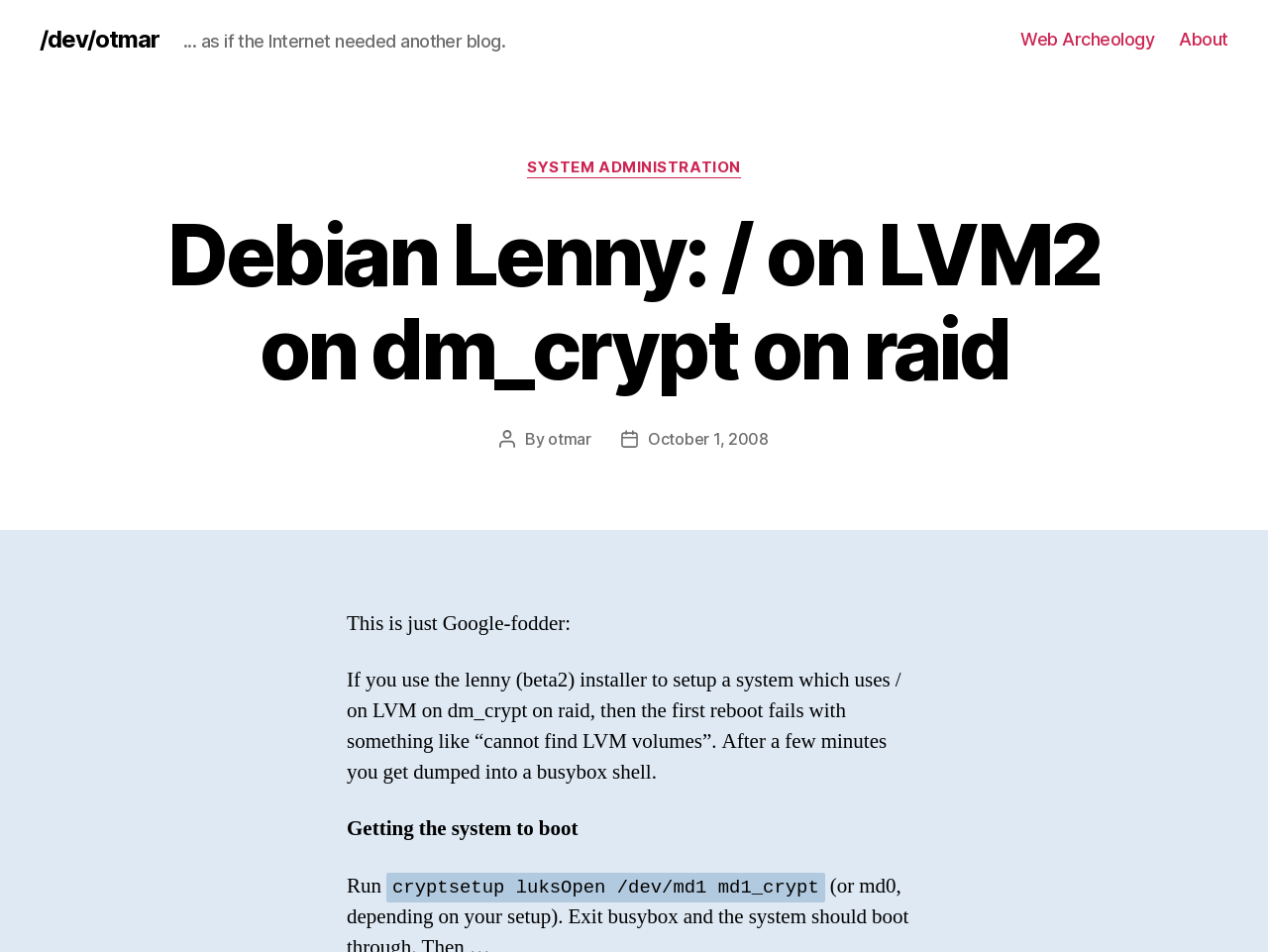Utilize the information from the image to answer the question in detail:
What is the setup used for the system?

The setup used for the system can be found in the main heading where it says 'Debian Lenny: / on LVM2 on dm_crypt on raid'.